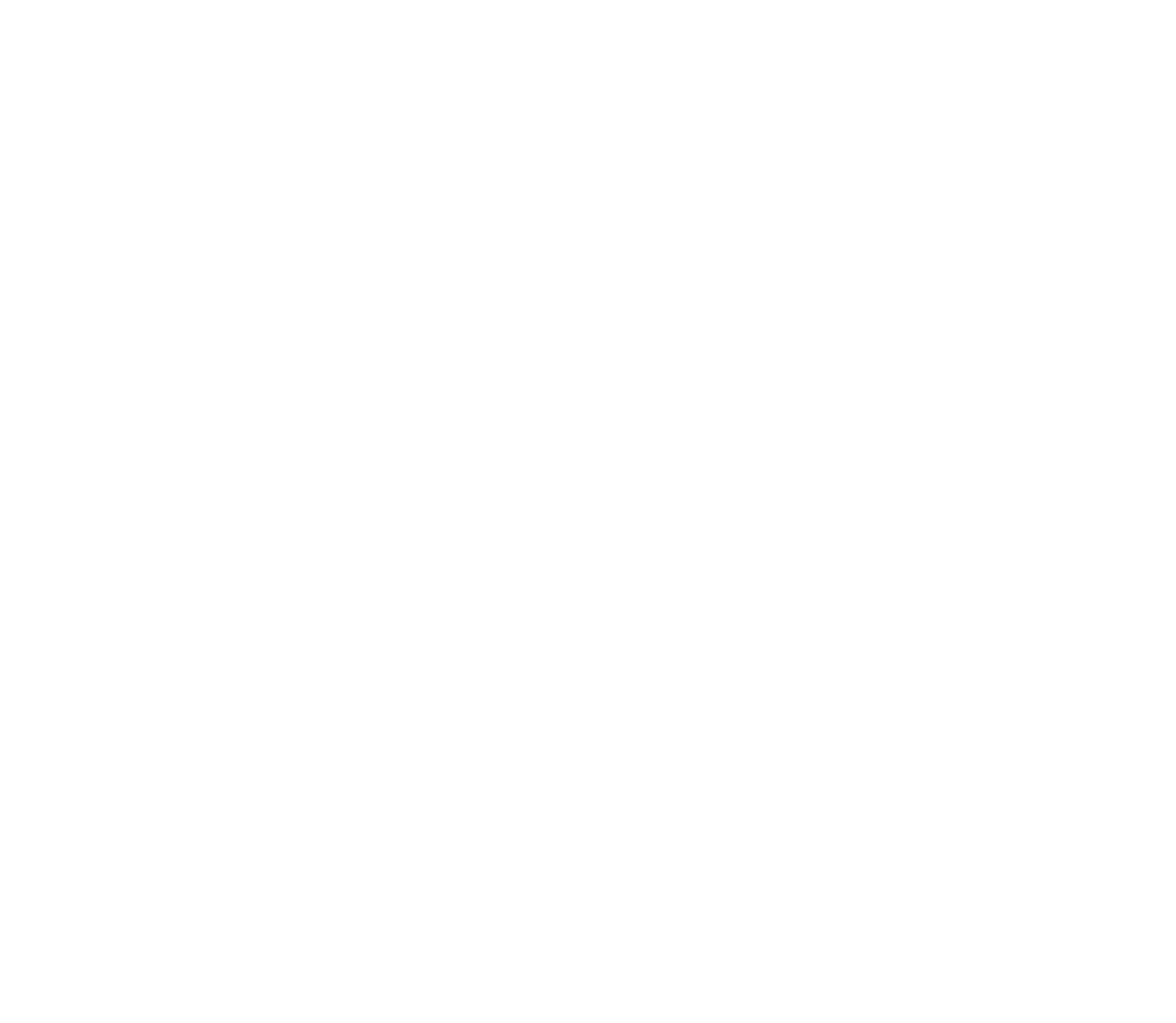Please indicate the bounding box coordinates of the element's region to be clicked to achieve the instruction: "Read the article about Yuan". Provide the coordinates as four float numbers between 0 and 1, i.e., [left, top, right, bottom].

[0.05, 0.835, 0.102, 0.855]